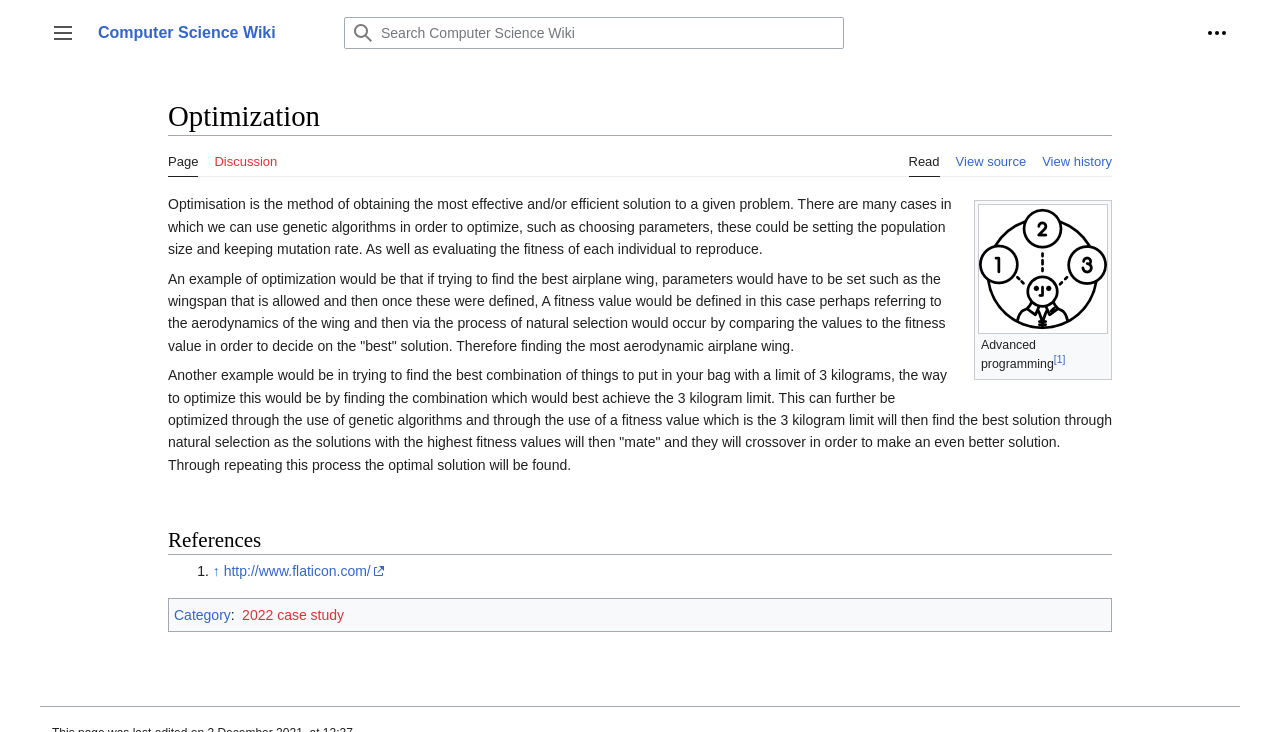Provide the bounding box coordinates of the HTML element this sentence describes: "Calendar".

None